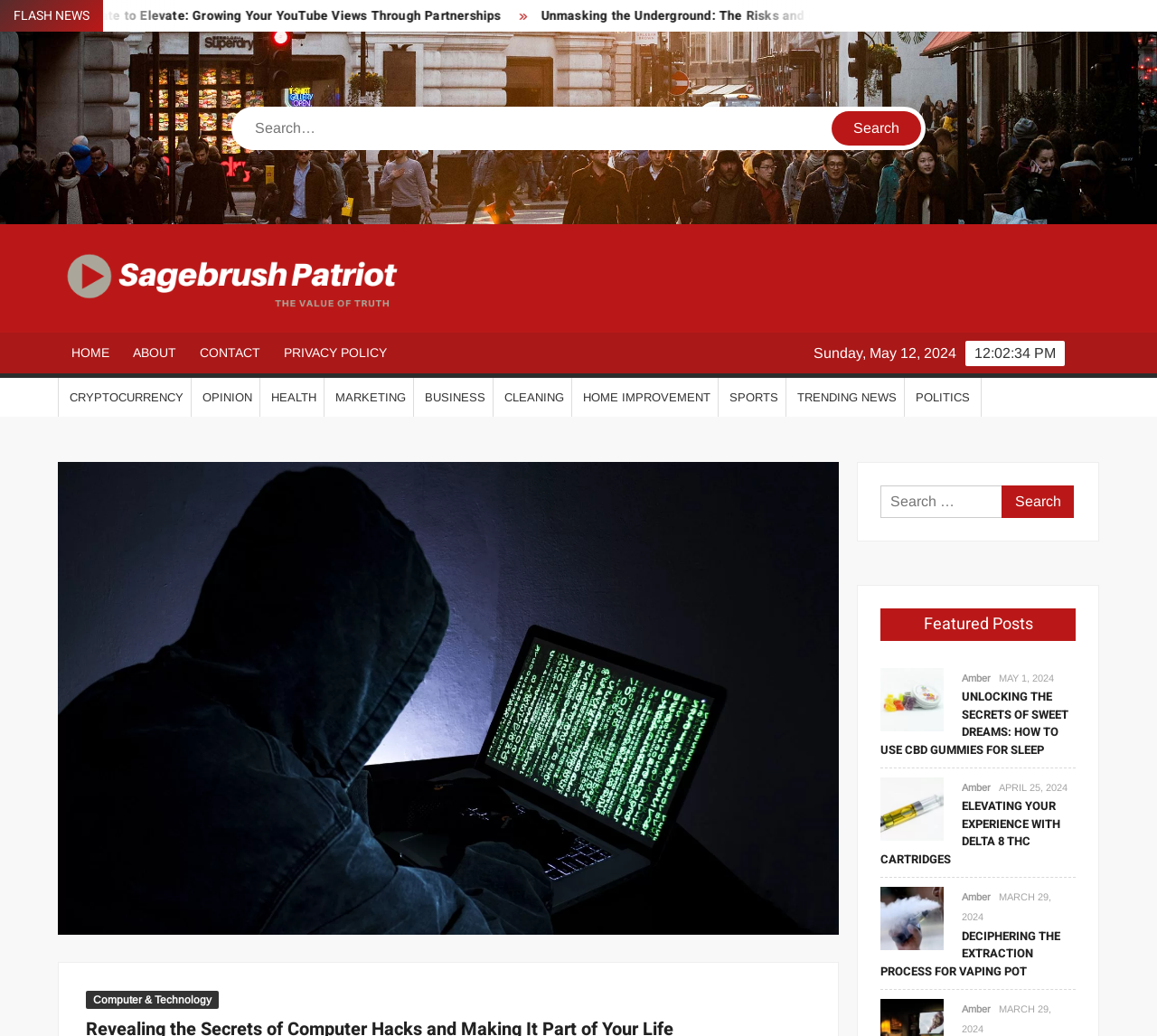Identify the bounding box coordinates of the region I need to click to complete this instruction: "Search in the collection".

None